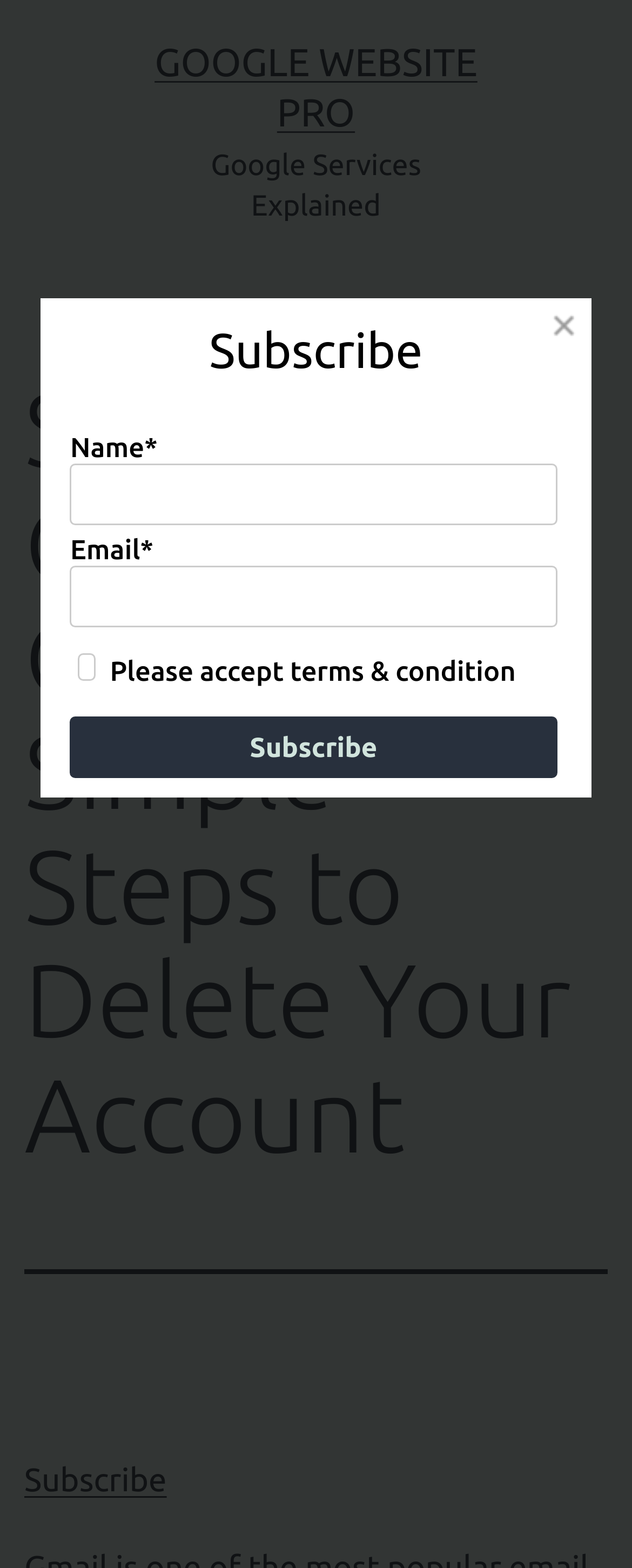Based on the element description: "Subscribe", identify the bounding box coordinates for this UI element. The coordinates must be four float numbers between 0 and 1, listed as [left, top, right, bottom].

[0.038, 0.931, 0.264, 0.955]